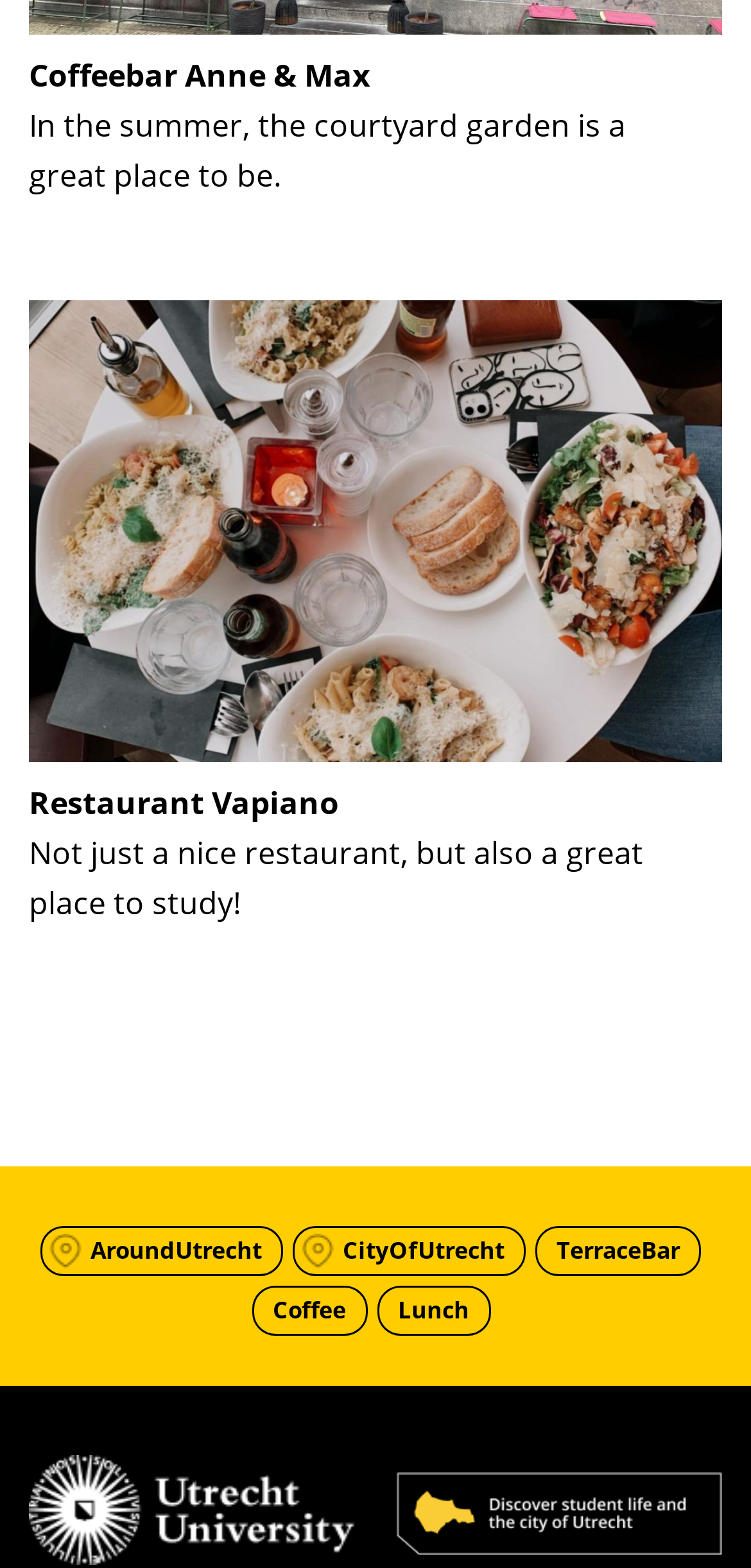Please provide the bounding box coordinates for the element that needs to be clicked to perform the following instruction: "check out the CityOfUtrecht". The coordinates should be given as four float numbers between 0 and 1, i.e., [left, top, right, bottom].

[0.431, 0.783, 0.697, 0.813]